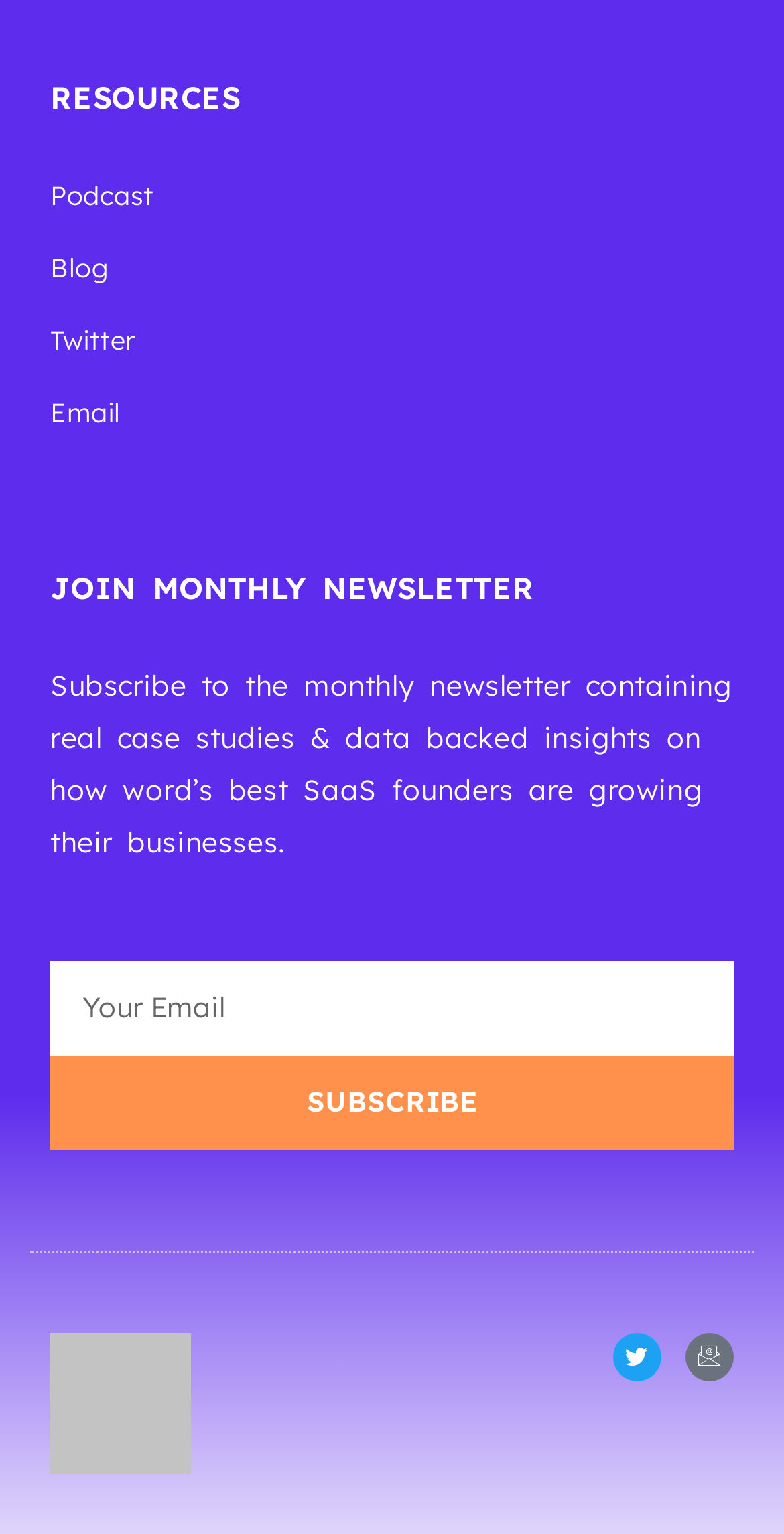What is the name of the section above the newsletter subscription?
Refer to the image and give a detailed response to the question.

The section above the newsletter subscription is named 'RESOURCES', as indicated by the heading element with the text 'RESOURCES'.